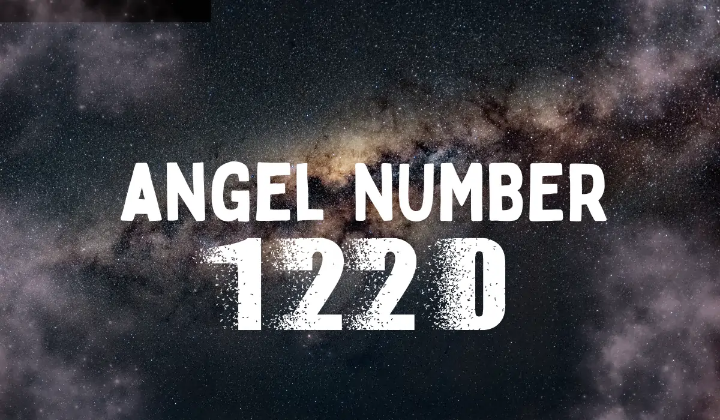Detail all significant aspects of the image you see.

The image prominently features the bold text "ANGEL NUMBER 1220" against a stunning backdrop of a starry night sky, symbolizing the spiritual and mystical significance associated with angel numbers. This visual representation serves as an introduction to the exploration of Angel Number 1220, which is believed to convey powerful messages from the universe, guiding individuals through various aspects of their lives, including love, career, and health. The celestial background enhances the theme of spiritual insight and connection, inviting viewers to delve deeper into the meanings and symbolism of this specific angel number.